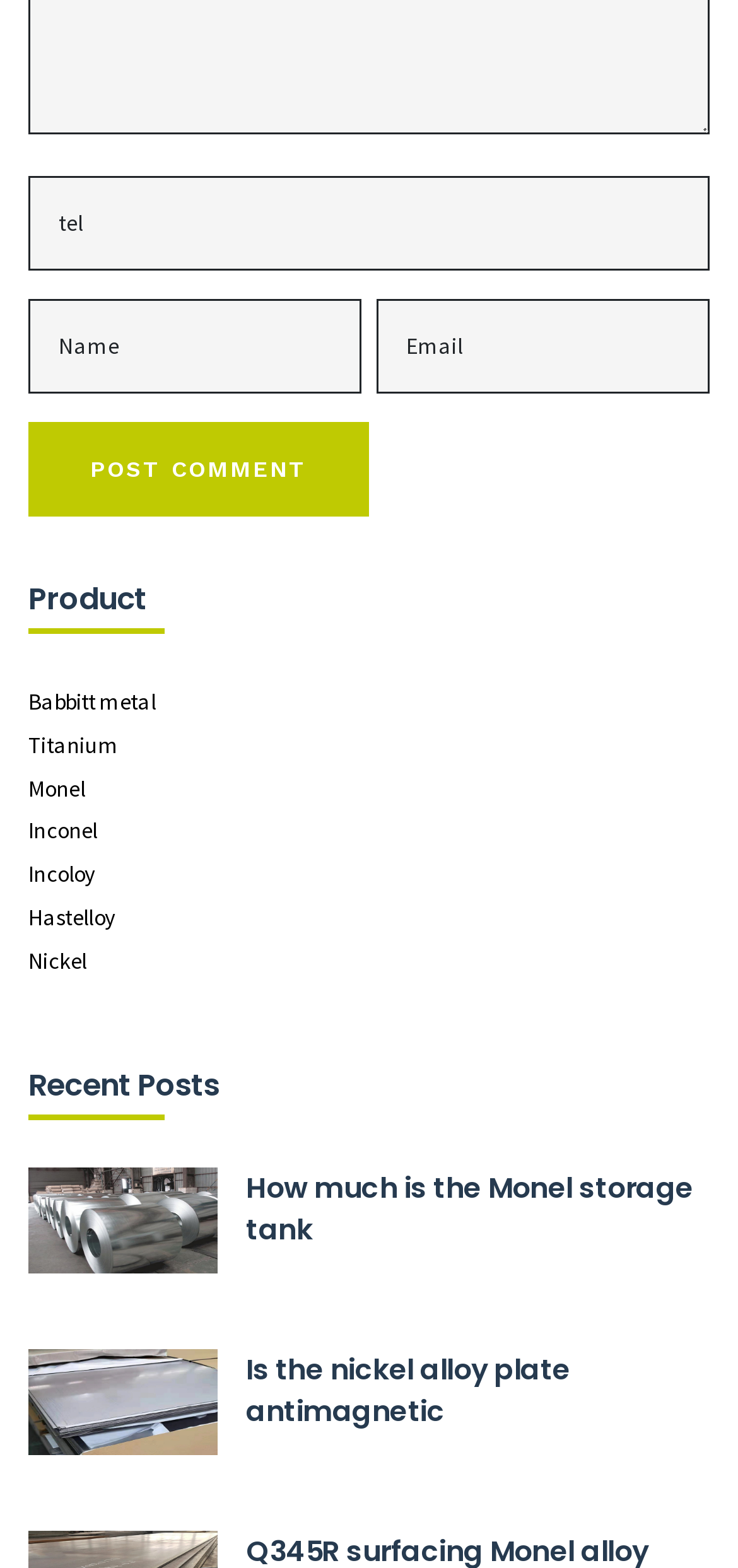Provide the bounding box coordinates of the UI element that matches the description: "Nickel".

[0.038, 0.603, 0.117, 0.621]